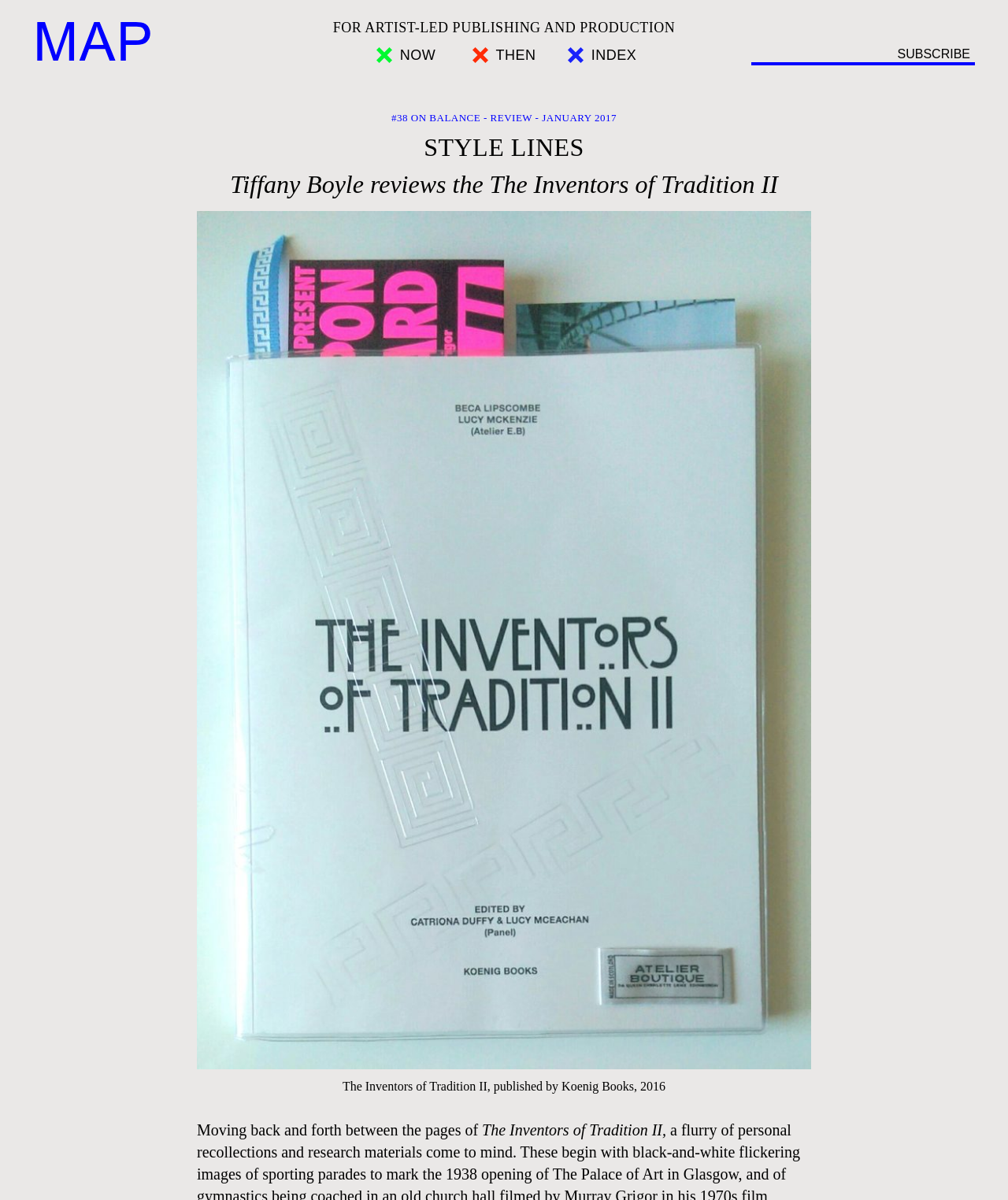How many links are there in the top navigation?
From the details in the image, provide a complete and detailed answer to the question.

The top navigation links can be found in the link elements that are direct children of the Root Element. There are four links: 'MAP Magazine', 'FOR ARTIST-LED PUBLISHING AND PRODUCTION', 'NOW', and 'THEN'.